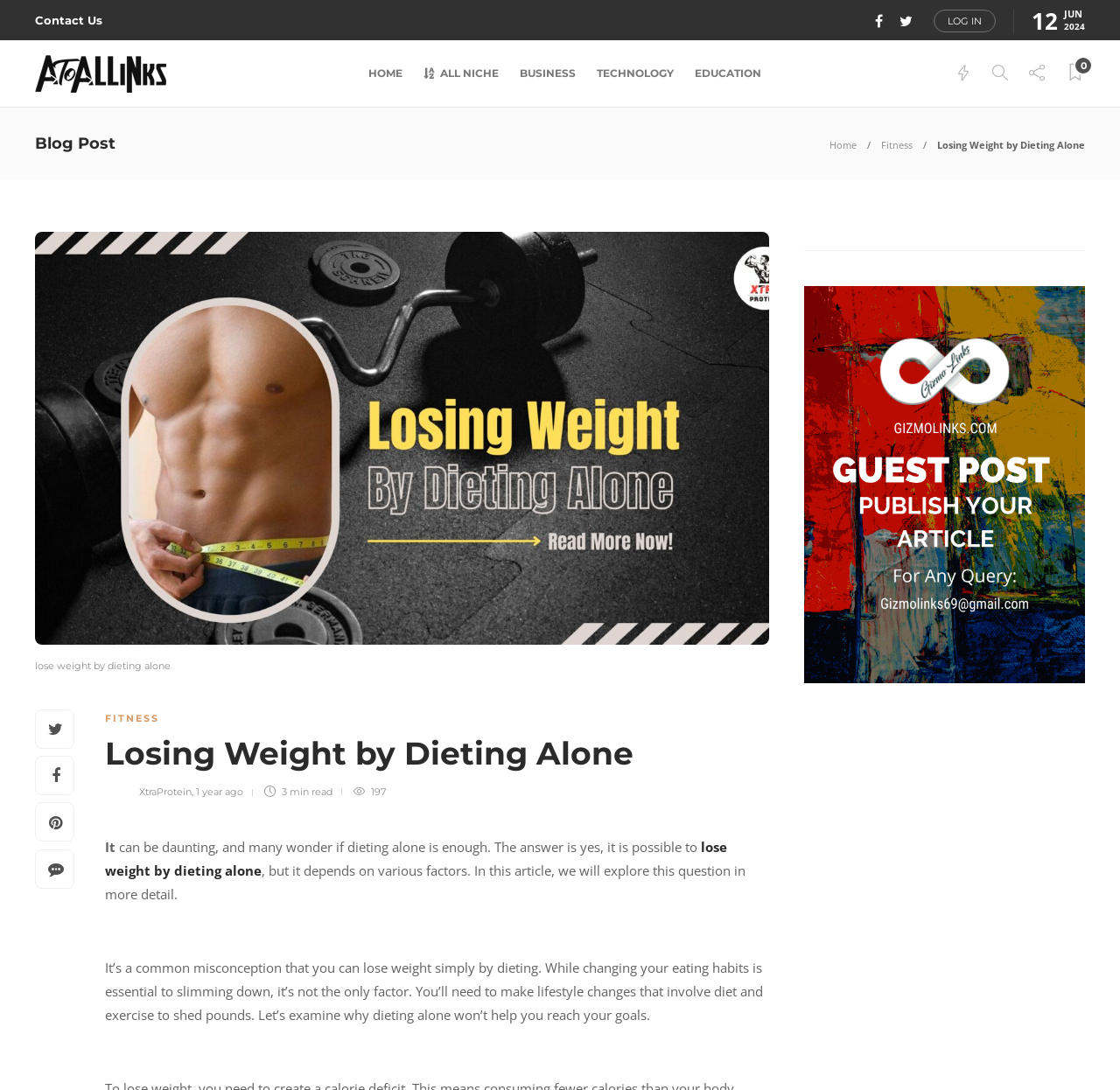Identify the bounding box coordinates for the UI element described as follows: "data privacy". Ensure the coordinates are four float numbers between 0 and 1, formatted as [left, top, right, bottom].

None